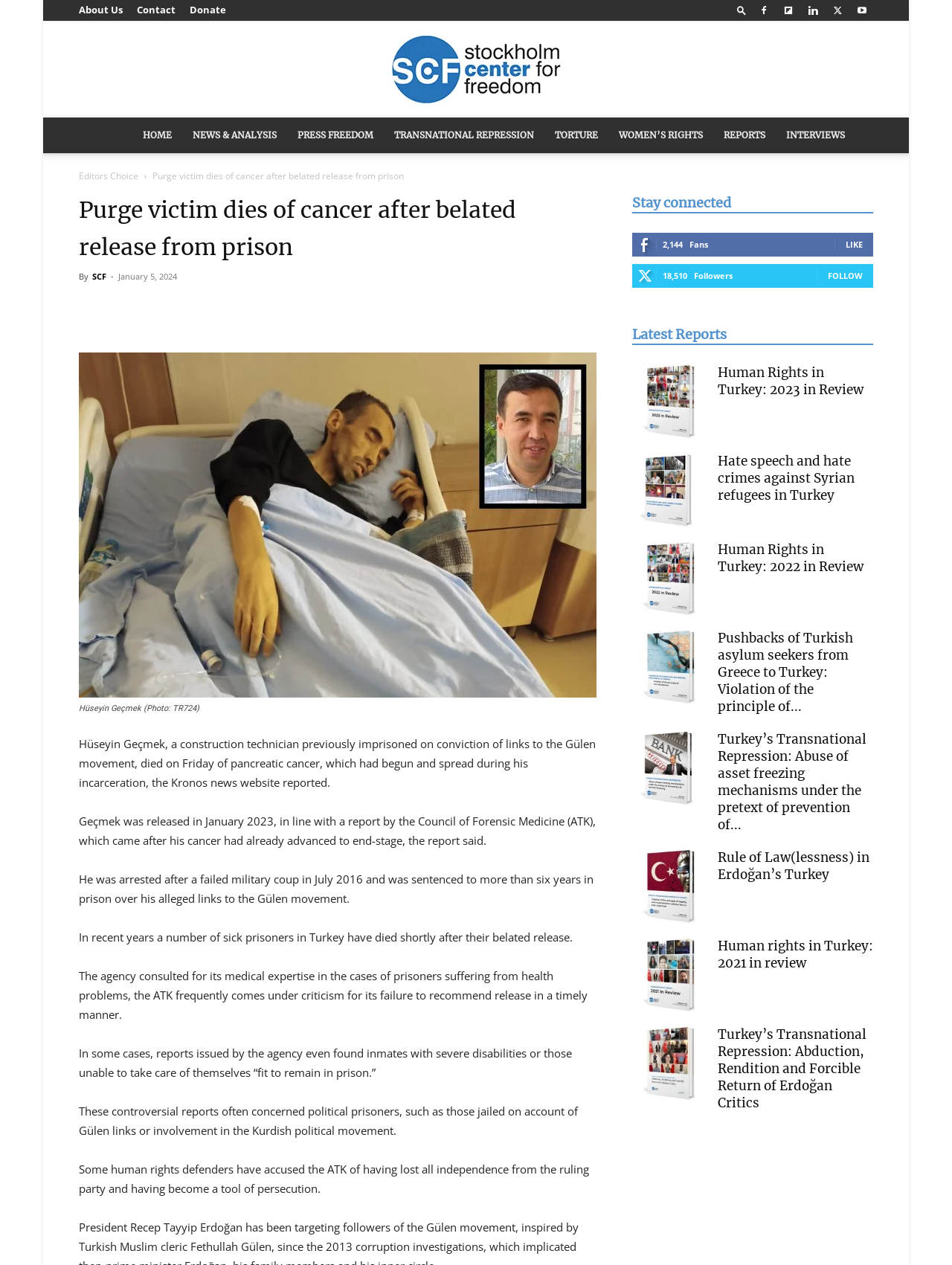Determine the bounding box coordinates of the element's region needed to click to follow the instruction: "Go to the 'HOME' page". Provide these coordinates as four float numbers between 0 and 1, formatted as [left, top, right, bottom].

[0.139, 0.093, 0.191, 0.121]